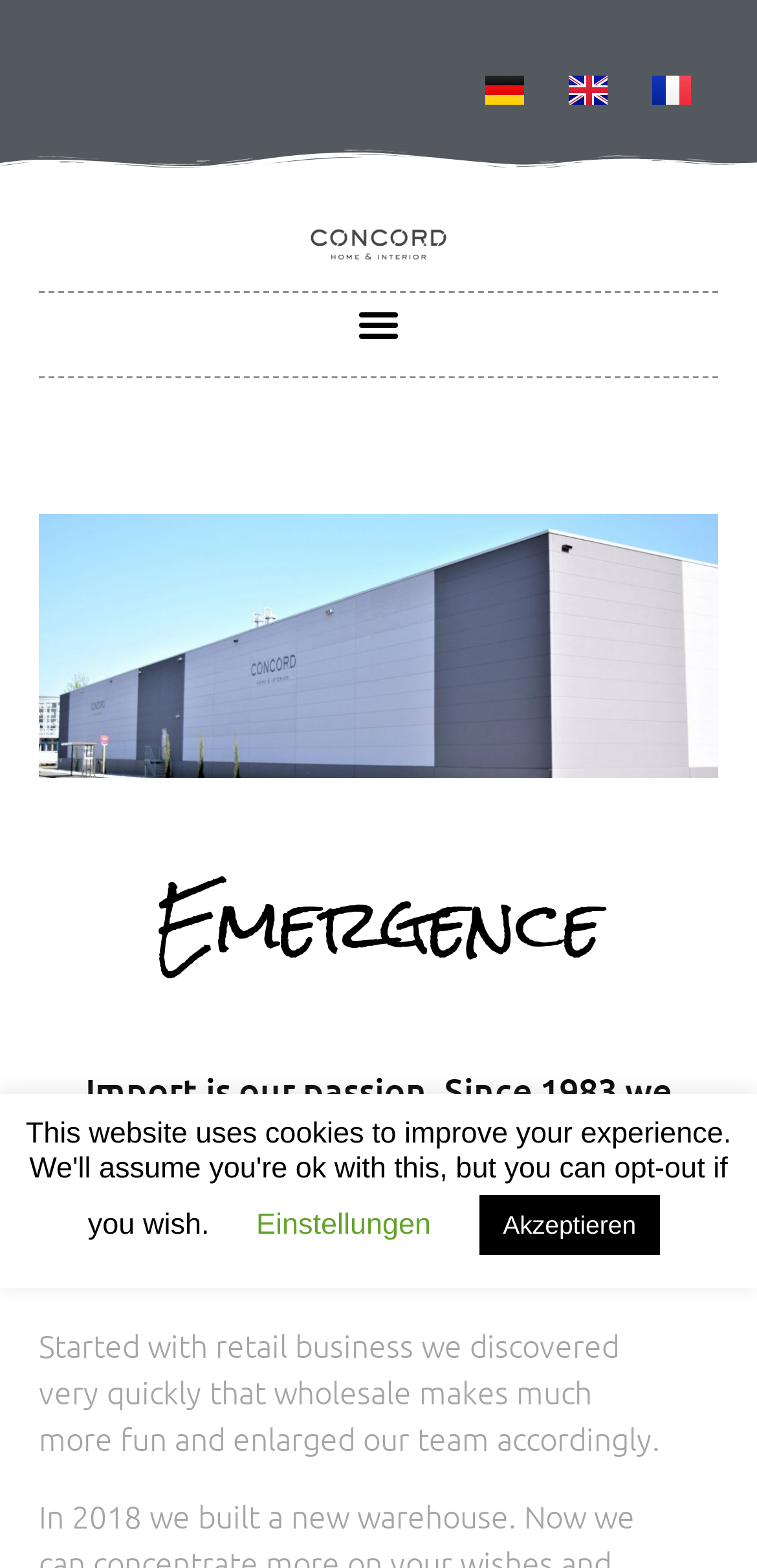Create a full and detailed caption for the entire webpage.

The webpage is about Emergence Import, a company that has been traveling the world to discover new trends since 1983. At the top left of the page, there are three language options: Deutsch, English, and Français, each accompanied by a small flag icon. Below these options, there is a link with no text and a menu toggle button.

The main content of the page is divided into two sections. The first section has a heading "Emergence" and a paragraph of text that describes the company's passion for importing and discovering new trends. This section is located in the middle of the page, spanning almost the entire width.

The second section is located below the first section and contains another paragraph of text that describes how the company started with retail business and eventually shifted to wholesale. This section is slightly narrower than the first section and is positioned near the left side of the page.

At the bottom of the page, there are two buttons: "Einstellungen" and "Akzeptieren", which are likely related to settings and acceptance of terms or conditions.